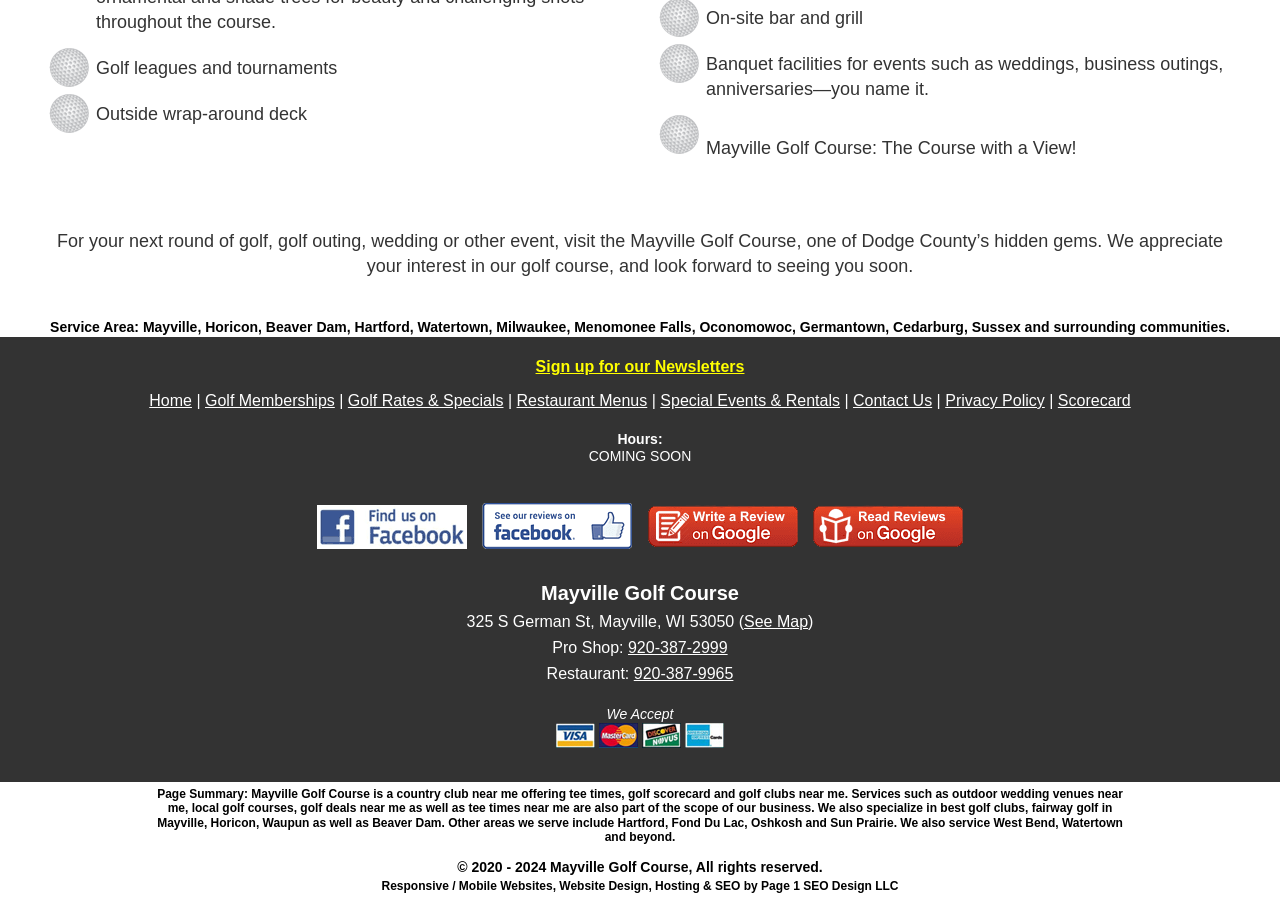Given the description "Special Events & Rentals", determine the bounding box of the corresponding UI element.

[0.516, 0.432, 0.656, 0.451]